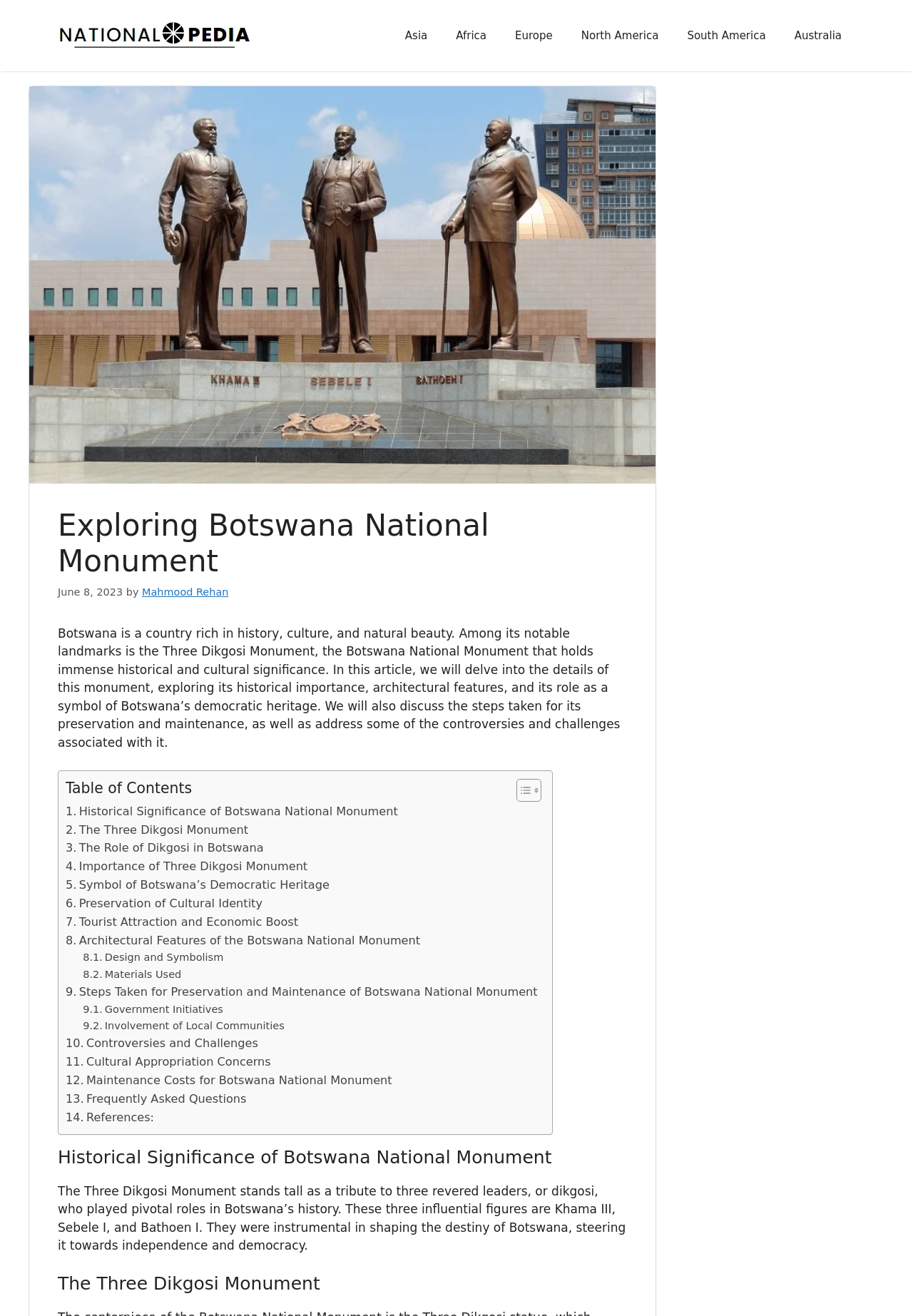Find the bounding box coordinates of the area that needs to be clicked in order to achieve the following instruction: "Explore the Three Dikgosi Monument". The coordinates should be specified as four float numbers between 0 and 1, i.e., [left, top, right, bottom].

[0.072, 0.624, 0.272, 0.638]